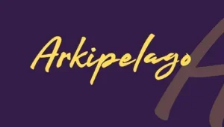What type of style does the 'Arkipelago' font have?
Using the visual information from the image, give a one-word or short-phrase answer.

Cursive